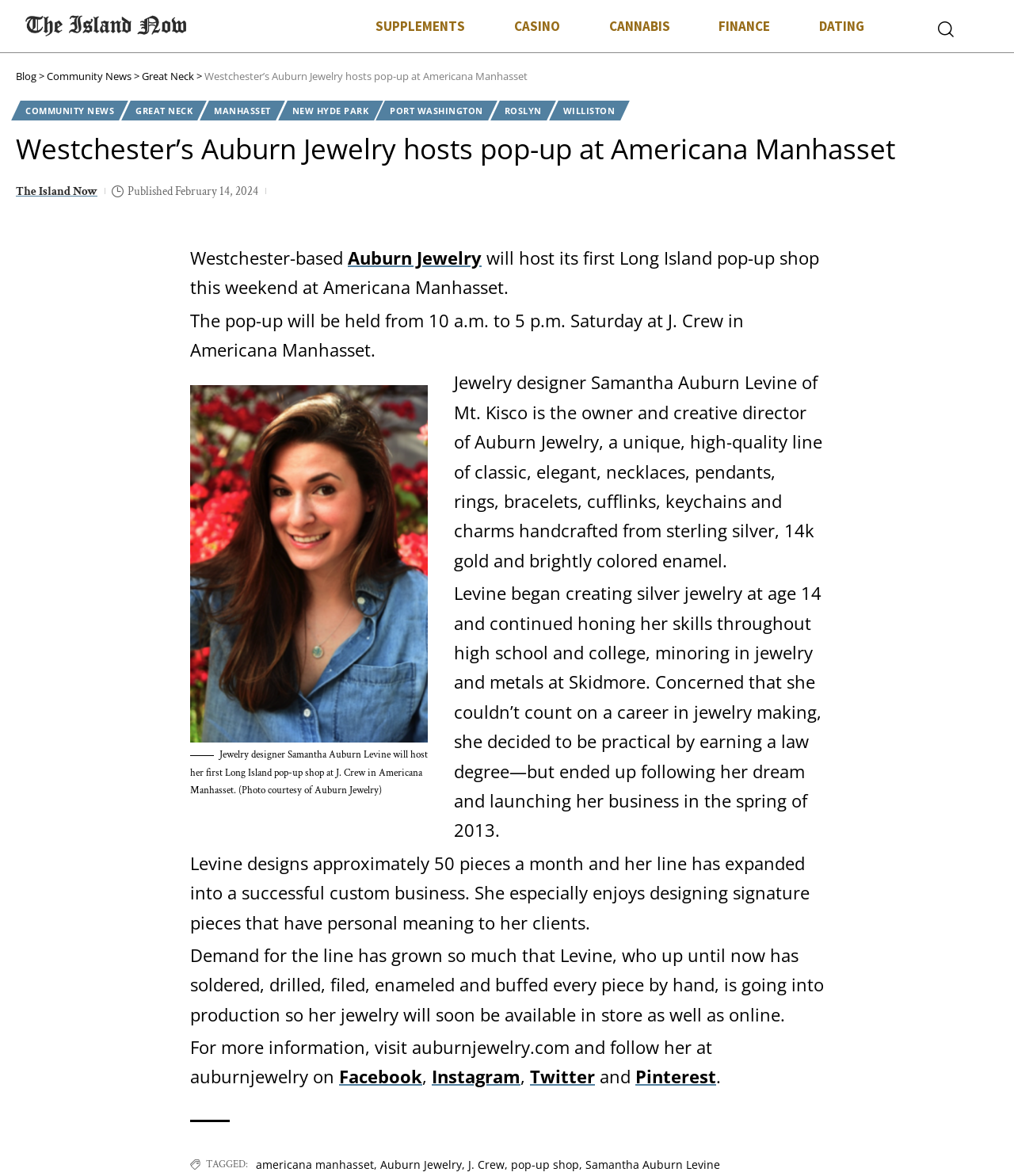What is the timing of the pop-up shop?
Please respond to the question thoroughly and include all relevant details.

I found the answer by reading the article, which states that 'The pop-up will be held from 10 a.m. to 5 p.m. Saturday at J. Crew in Americana Manhasset'.